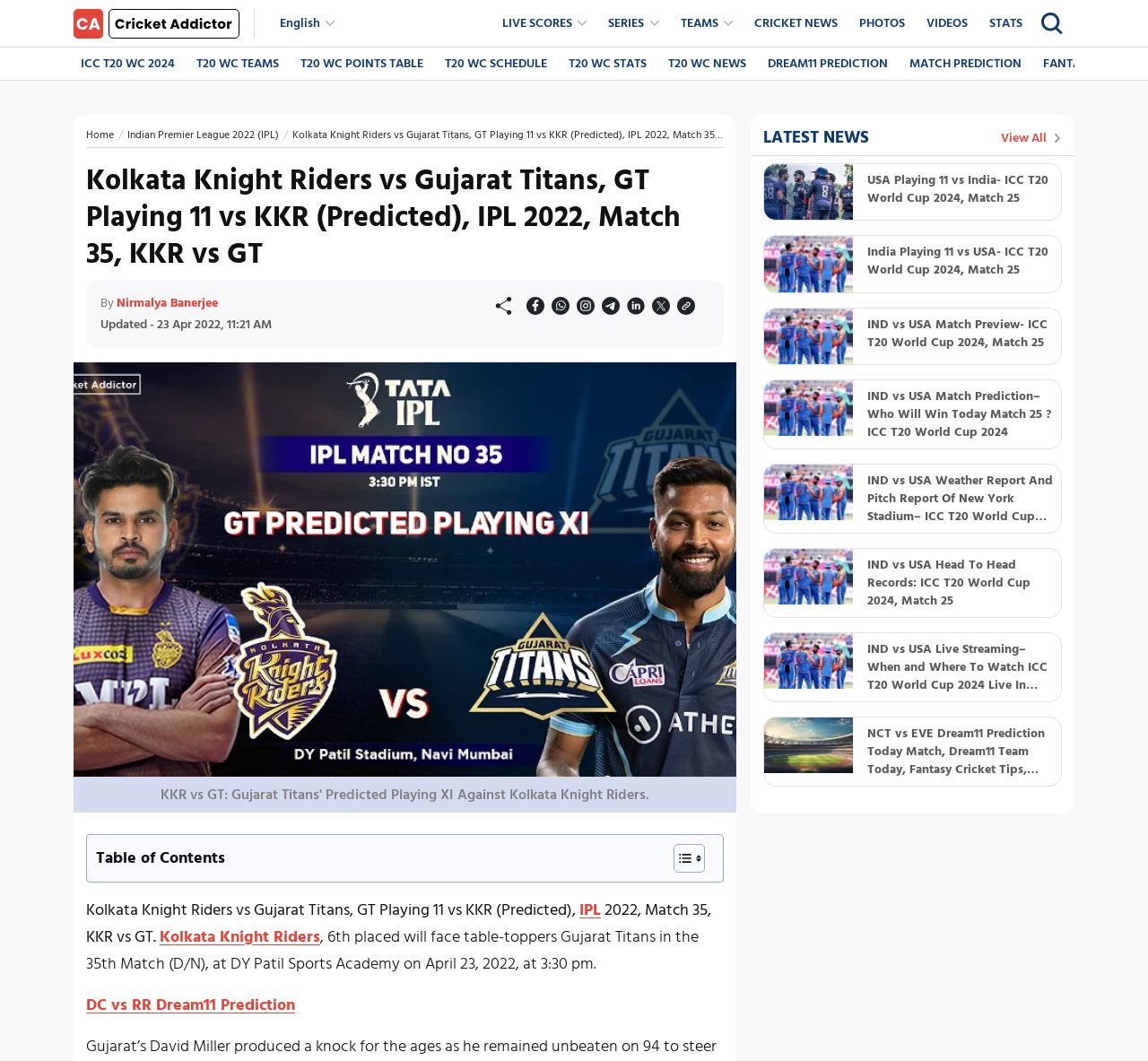What is the date of the match?
Please utilize the information in the image to give a detailed response to the question.

The webpage mentions the date of the match as 23 Apr 2022, which is mentioned in the text 'Updated - 23 Apr 2022, 11:21 AM'.